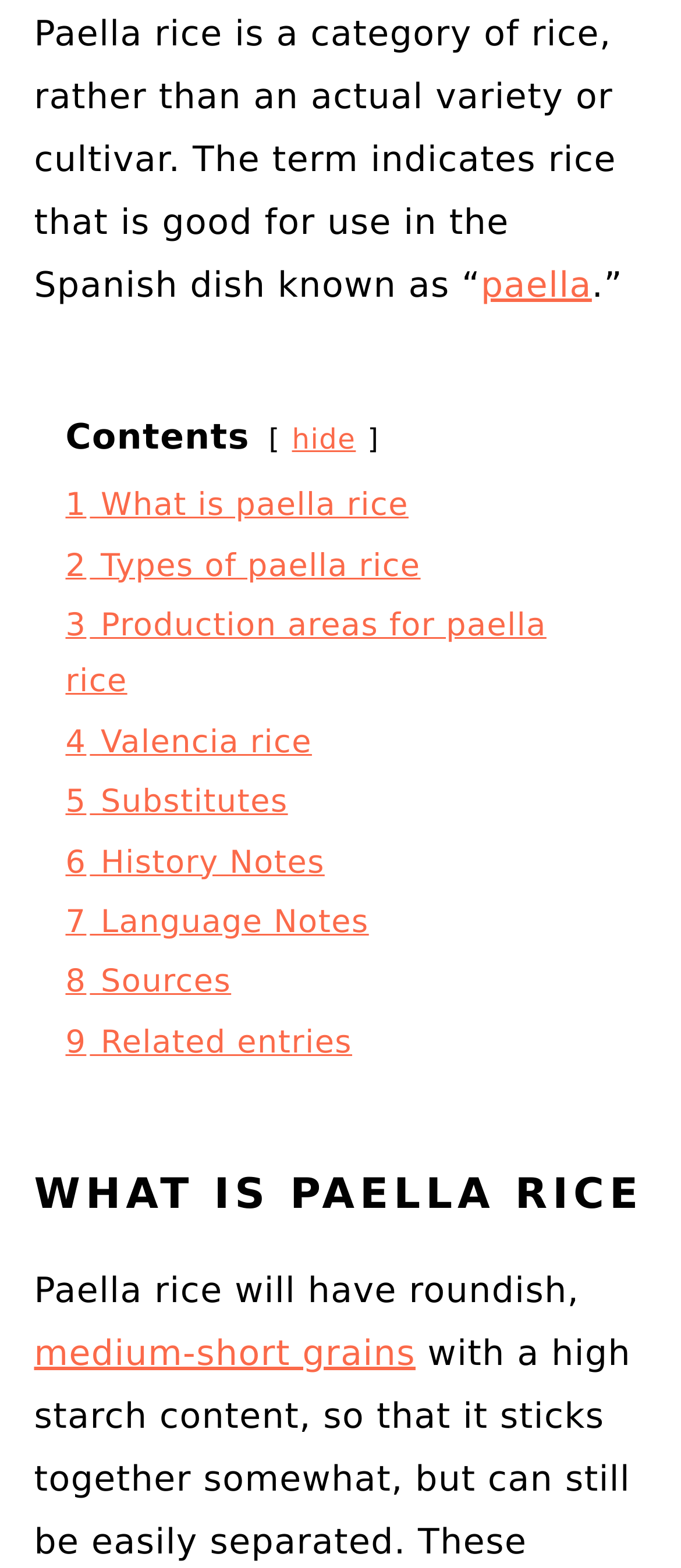Find the bounding box coordinates of the area that needs to be clicked in order to achieve the following instruction: "read 'Contents'". The coordinates should be specified as four float numbers between 0 and 1, i.e., [left, top, right, bottom].

[0.096, 0.265, 0.367, 0.292]